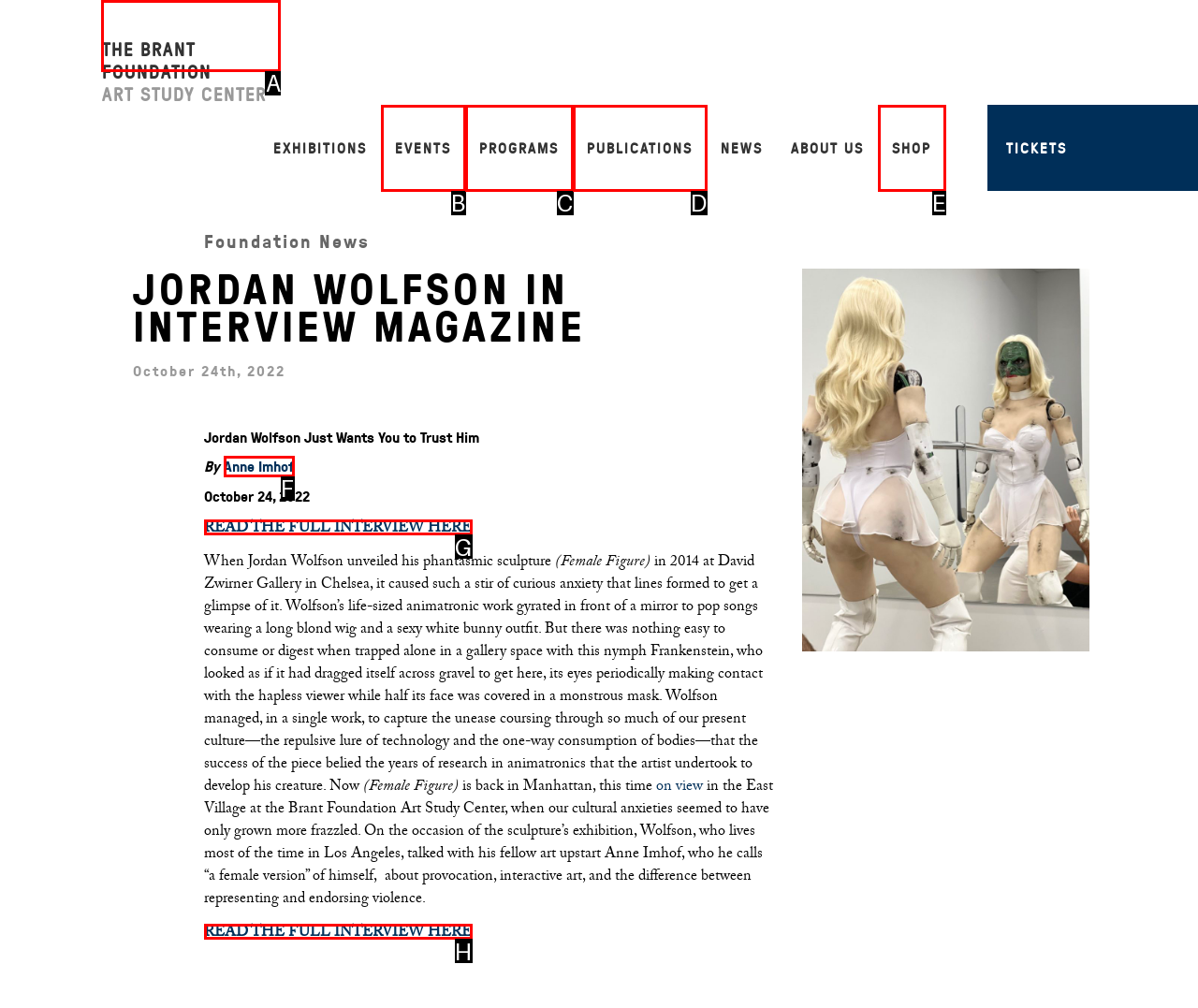Refer to the element description: SHOP and identify the matching HTML element. State your answer with the appropriate letter.

E